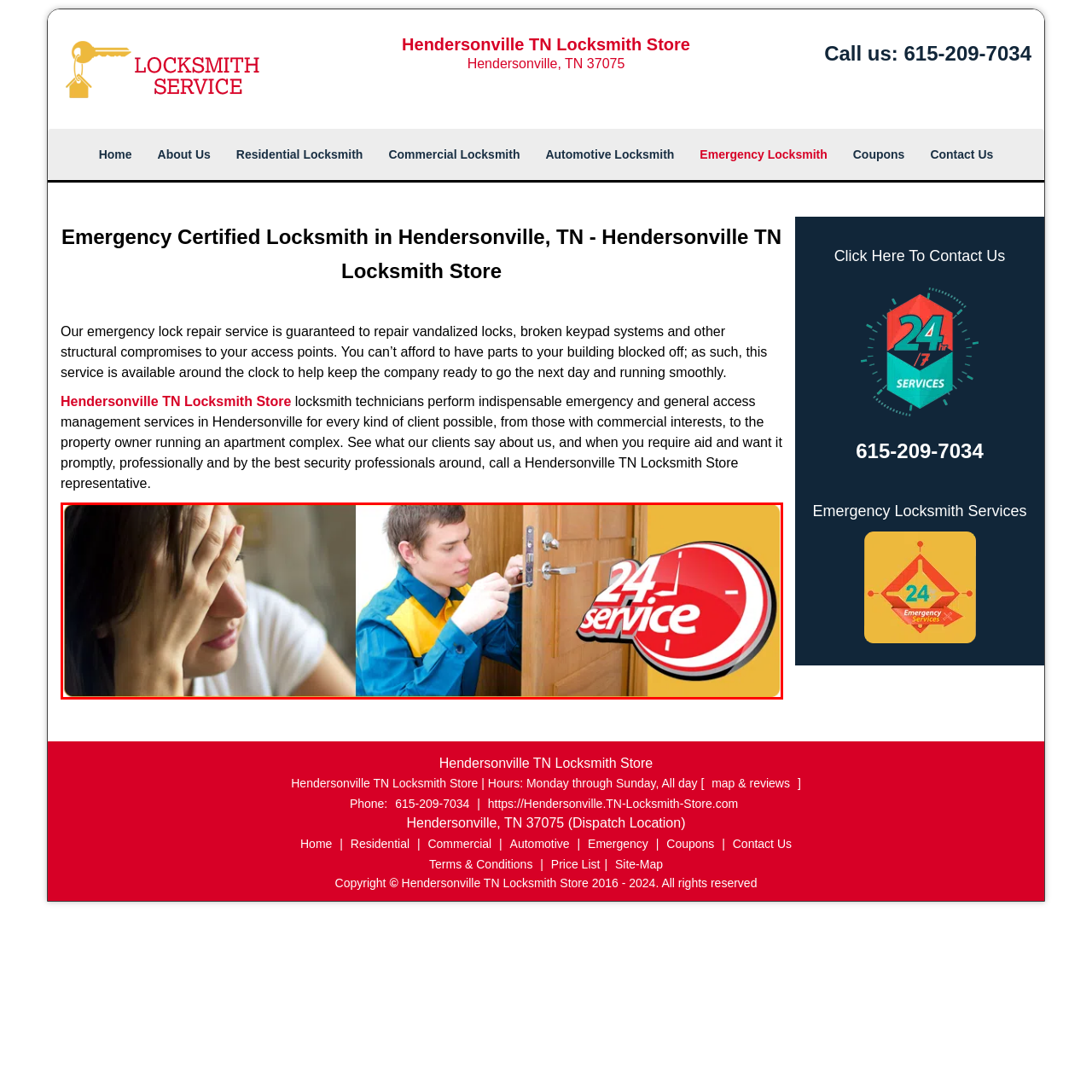Focus on the section encased in the red border, What is the locksmith wearing? Give your response as a single word or phrase.

Blue and yellow uniform